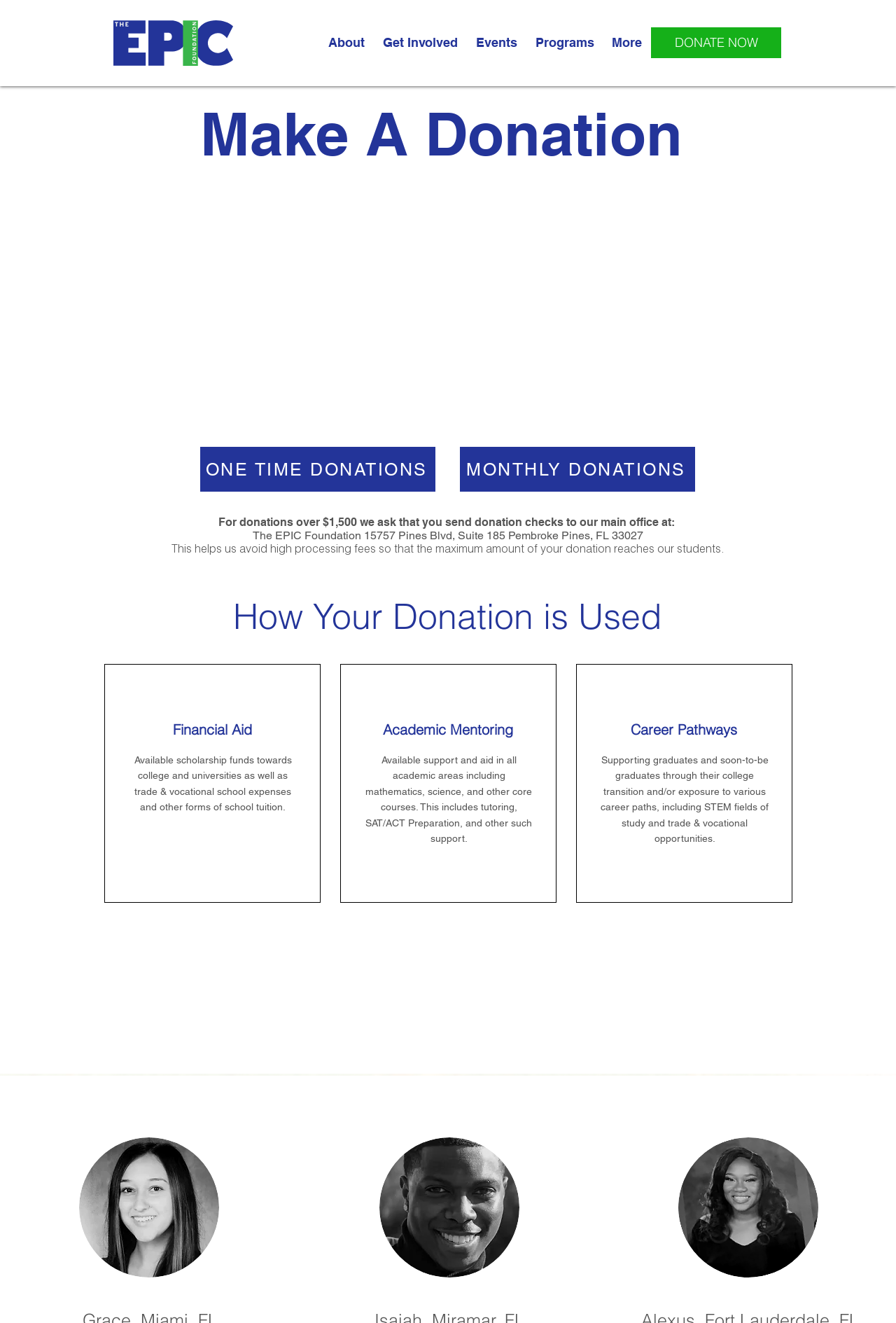Please provide the bounding box coordinates for the element that needs to be clicked to perform the following instruction: "Read student testimonials". The coordinates should be given as four float numbers between 0 and 1, i.e., [left, top, right, bottom].

[0.317, 0.762, 0.682, 0.798]